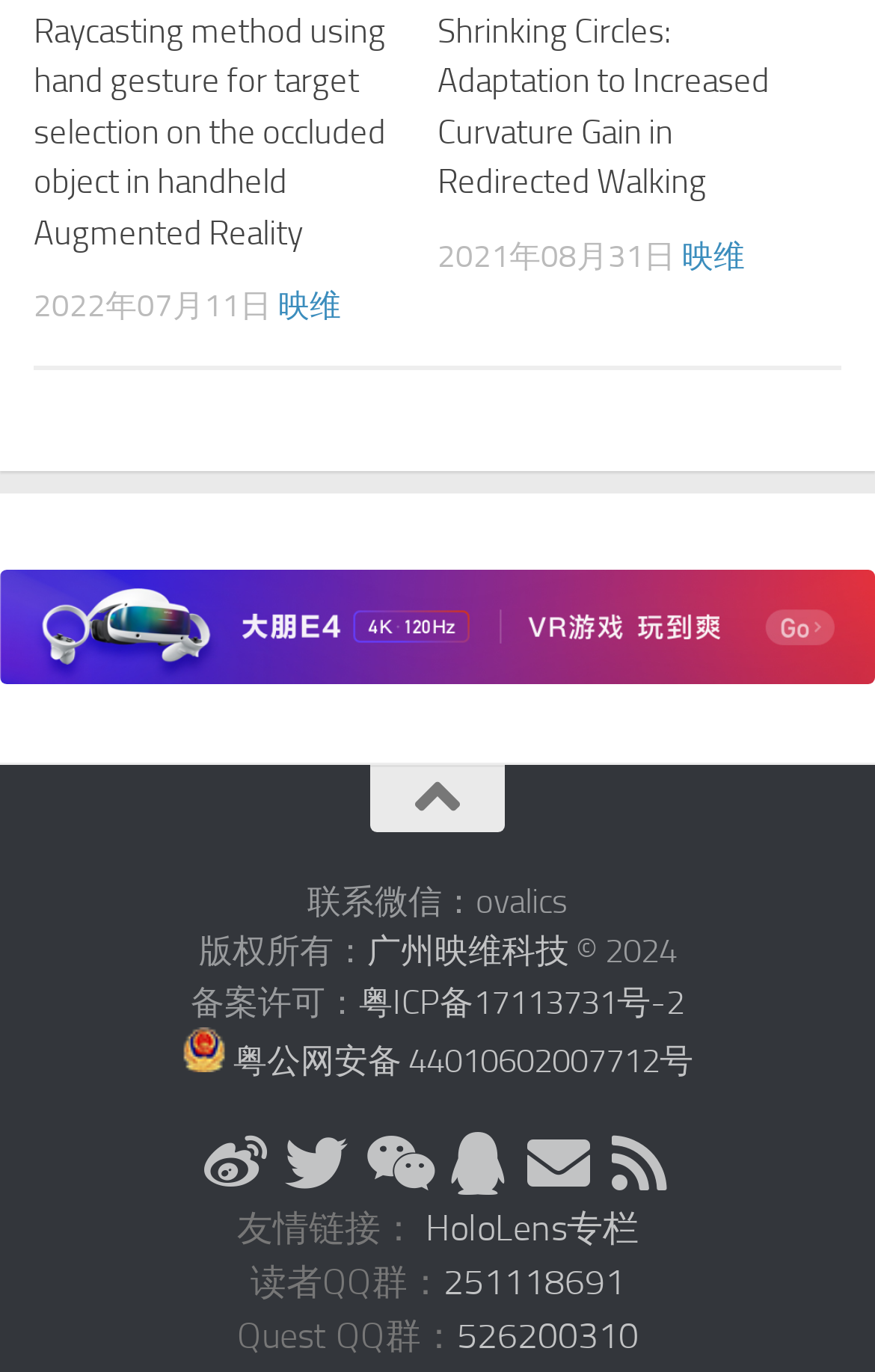Determine the bounding box coordinates of the element that should be clicked to execute the following command: "Subscribe to the RSS feed".

[0.695, 0.825, 0.767, 0.871]